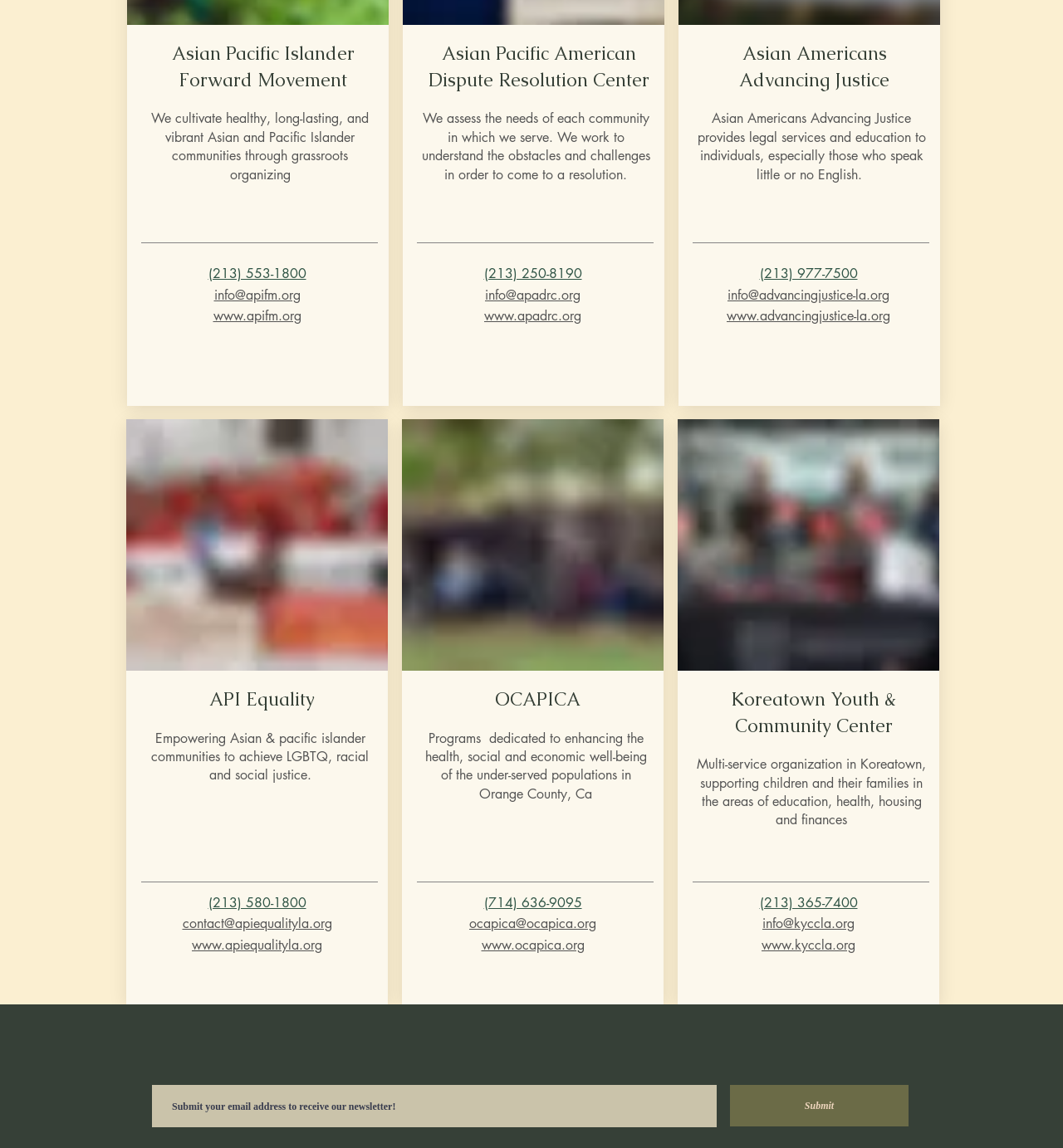Give the bounding box coordinates for the element described as: "(213) 365-7400".

[0.714, 0.779, 0.807, 0.793]